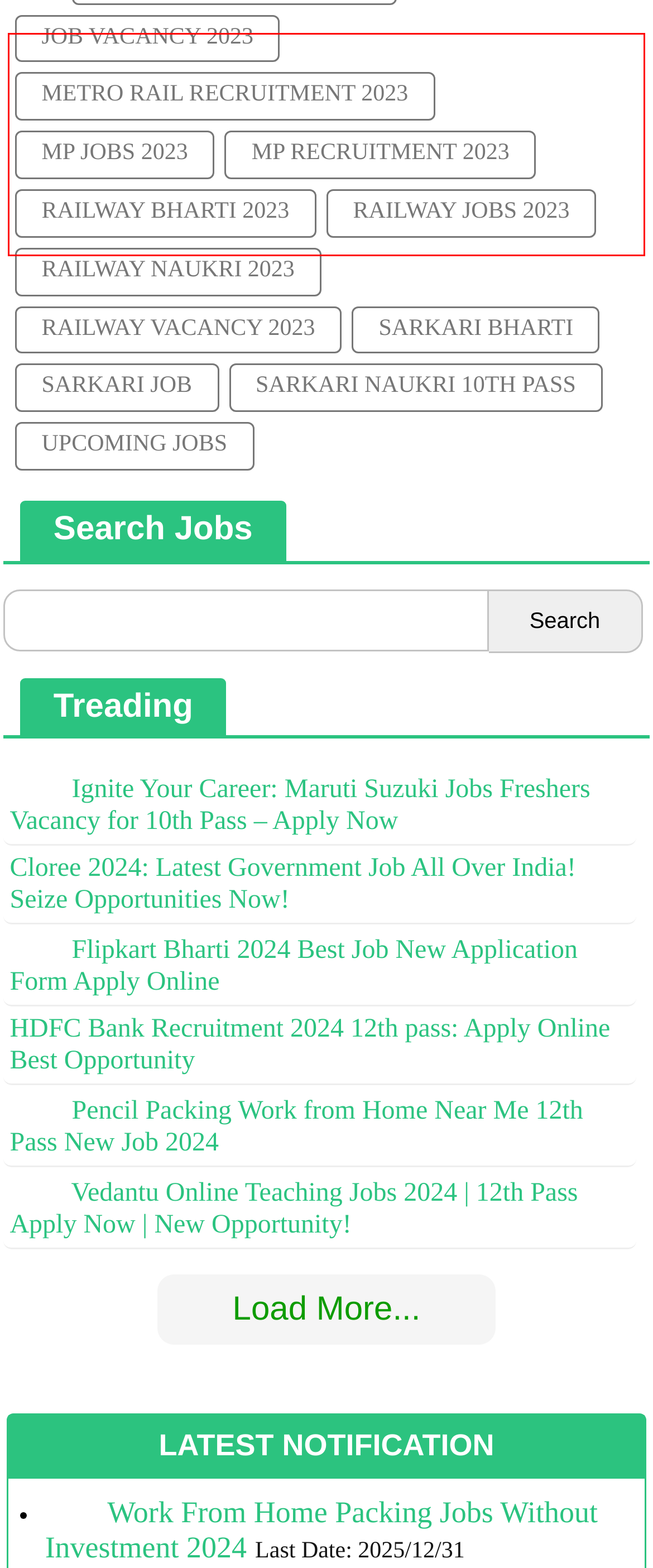Extract and provide the text found inside the red rectangle in the screenshot of the webpage.

Since then, there has been a shortage of www.getsarkarinokri.com between the two. It would help if you took advantage of them under the private job, government job, syllabus, and Government scheme. Have a nice day.